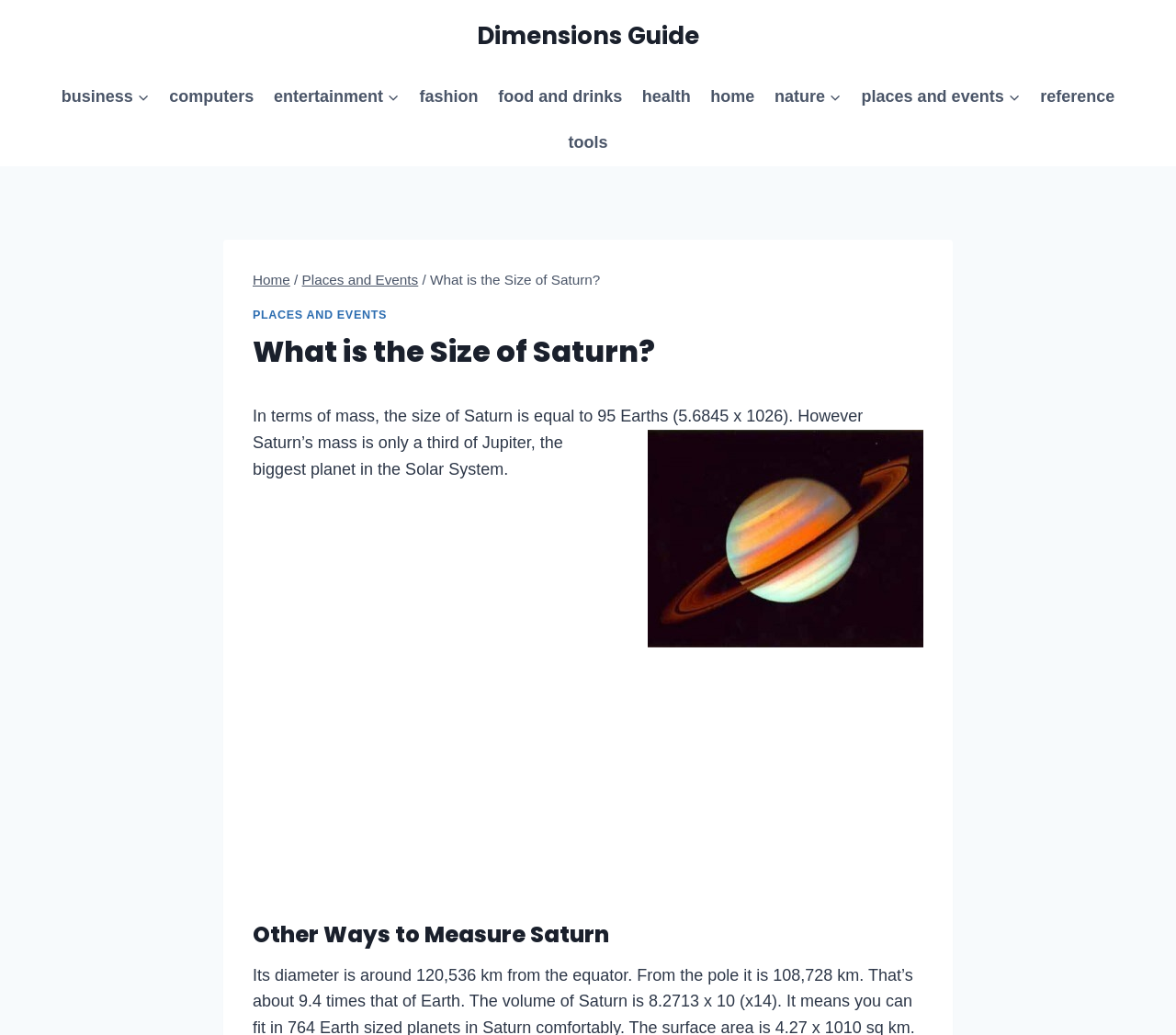Construct a comprehensive description capturing every detail on the webpage.

The webpage is about the size of Saturn, with a focus on its dimensions. At the top, there is a primary navigation menu with links to various categories such as business, computers, entertainment, and more. Below the navigation menu, there is a header section with breadcrumbs showing the path "Home > Places and Events > What is the Size of Saturn?".

The main content of the page is divided into sections. The first section has a heading "What is the Size of Saturn?" and provides information about the planet's mass, stating that it is equal to 95 Earths. This section also features an image of Saturn on the right side. Below this section, there is a paragraph of text that continues to discuss Saturn's mass in relation to Jupiter.

Further down the page, there is another section with a heading "Other Ways to Measure Saturn". This section is likely to provide additional information about measuring the size of Saturn. On the right side of this section, there is an advertisement iframe.

Throughout the page, there are several links and buttons that allow users to navigate to other related topics or expand child menus.